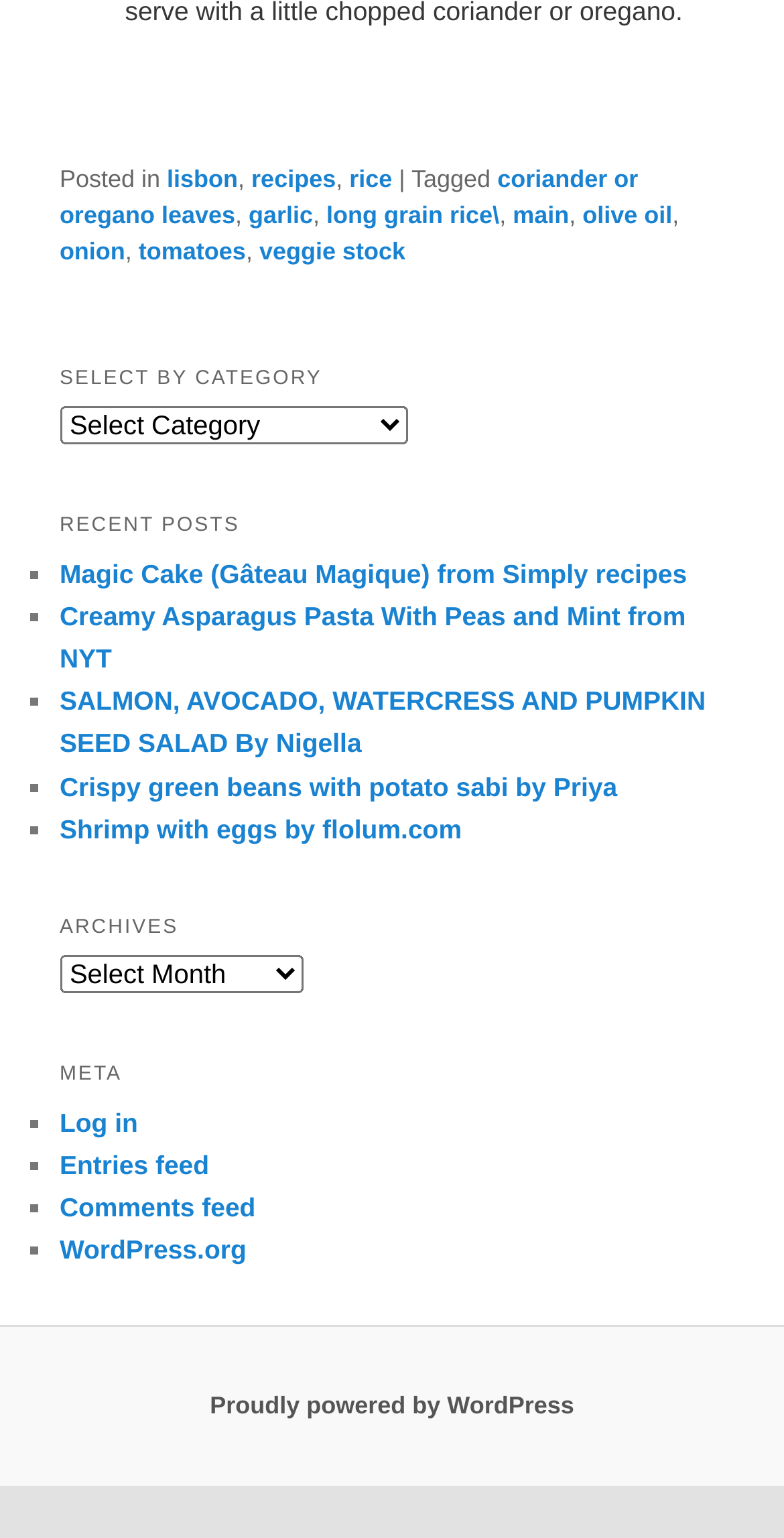Answer the question in one word or a short phrase:
What is the category of the first post?

recipes